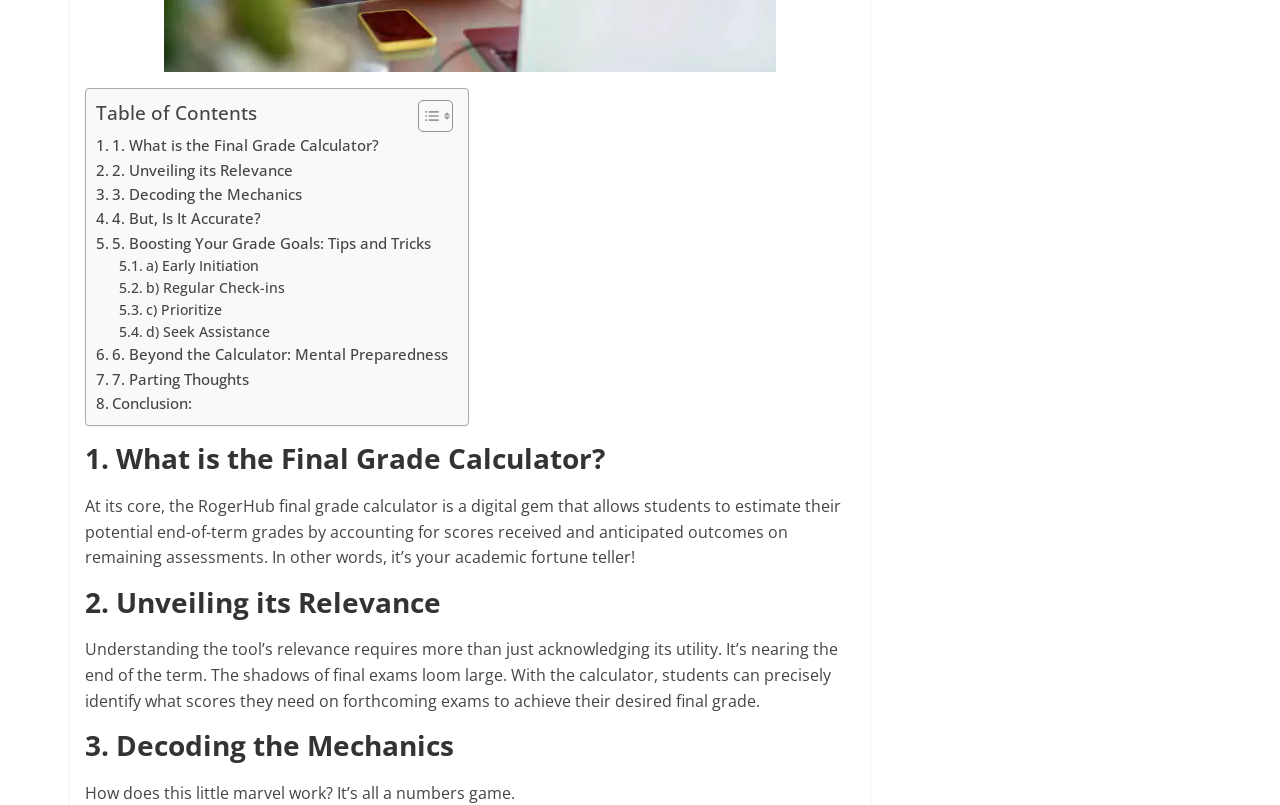Locate the bounding box coordinates of the area to click to fulfill this instruction: "Read about what is the Final Grade Calculator". The bounding box should be presented as four float numbers between 0 and 1, in the order [left, top, right, bottom].

[0.075, 0.166, 0.296, 0.196]